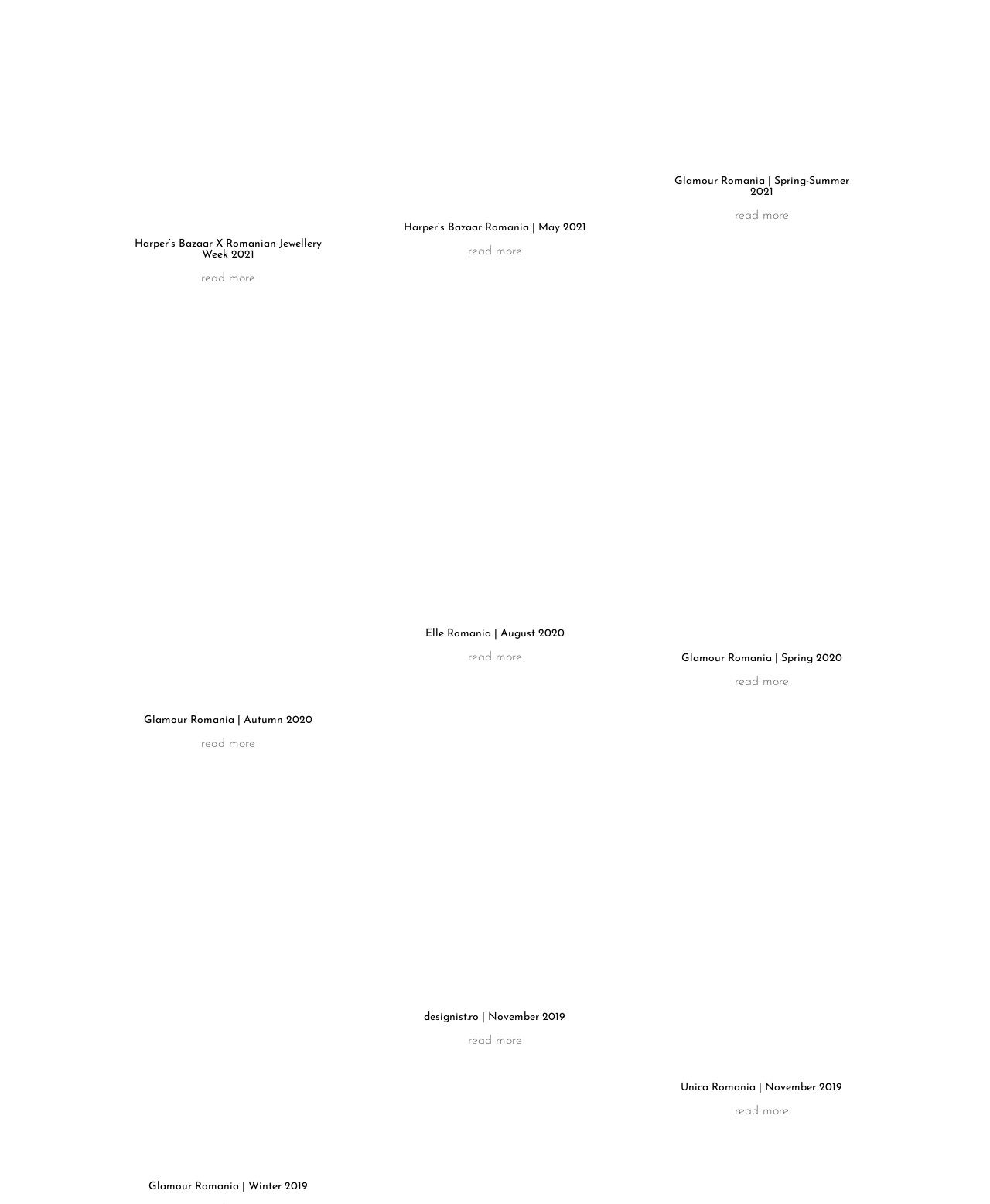Identify the bounding box coordinates of the element that should be clicked to fulfill this task: "read more about Harper’s Bazaar X Romanian Jewellery Week 2021". The coordinates should be provided as four float numbers between 0 and 1, i.e., [left, top, right, bottom].

[0.203, 0.226, 0.258, 0.236]